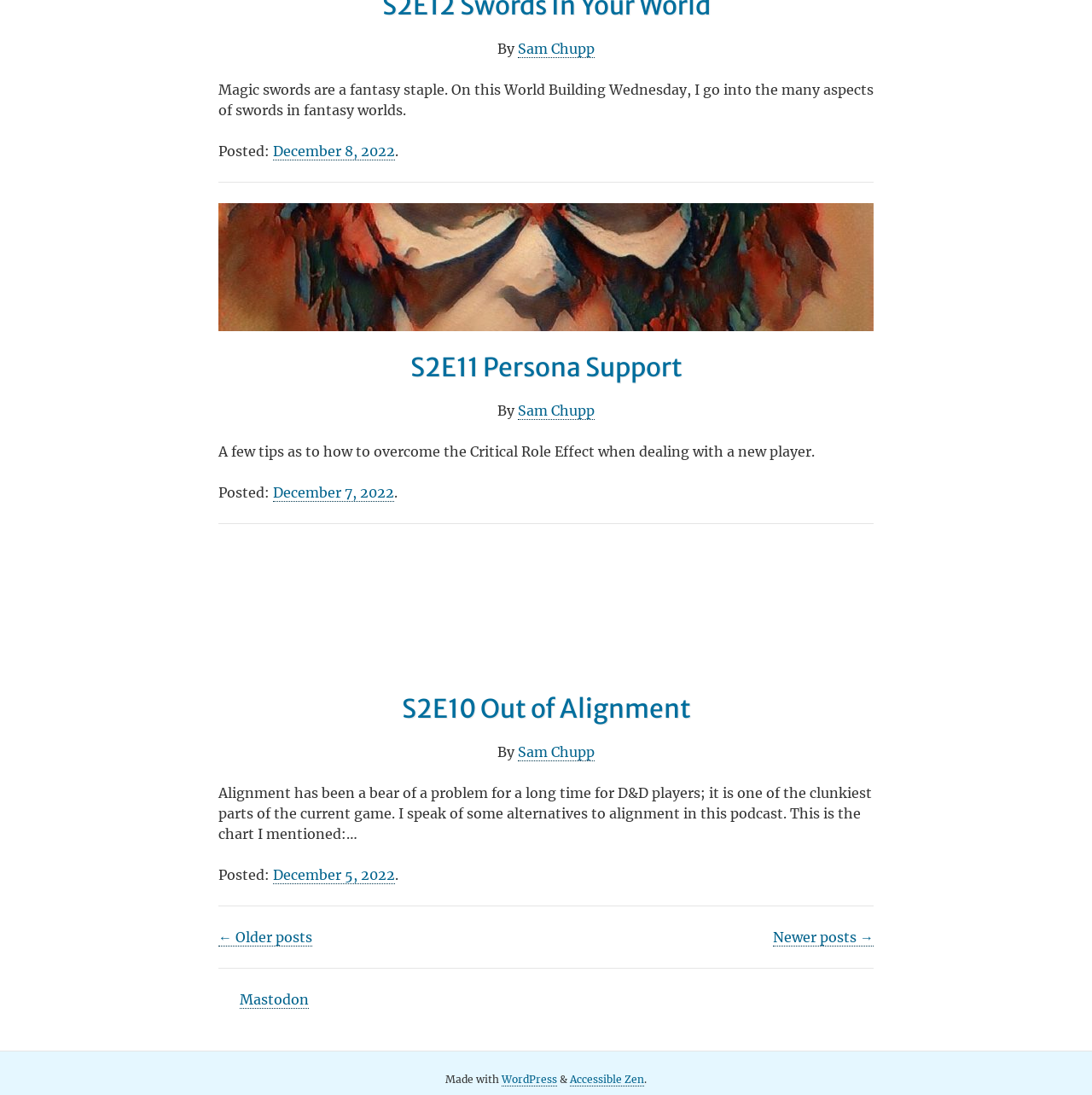Provide a brief response to the question below using one word or phrase:
What is the date of the first article?

December 8, 2022